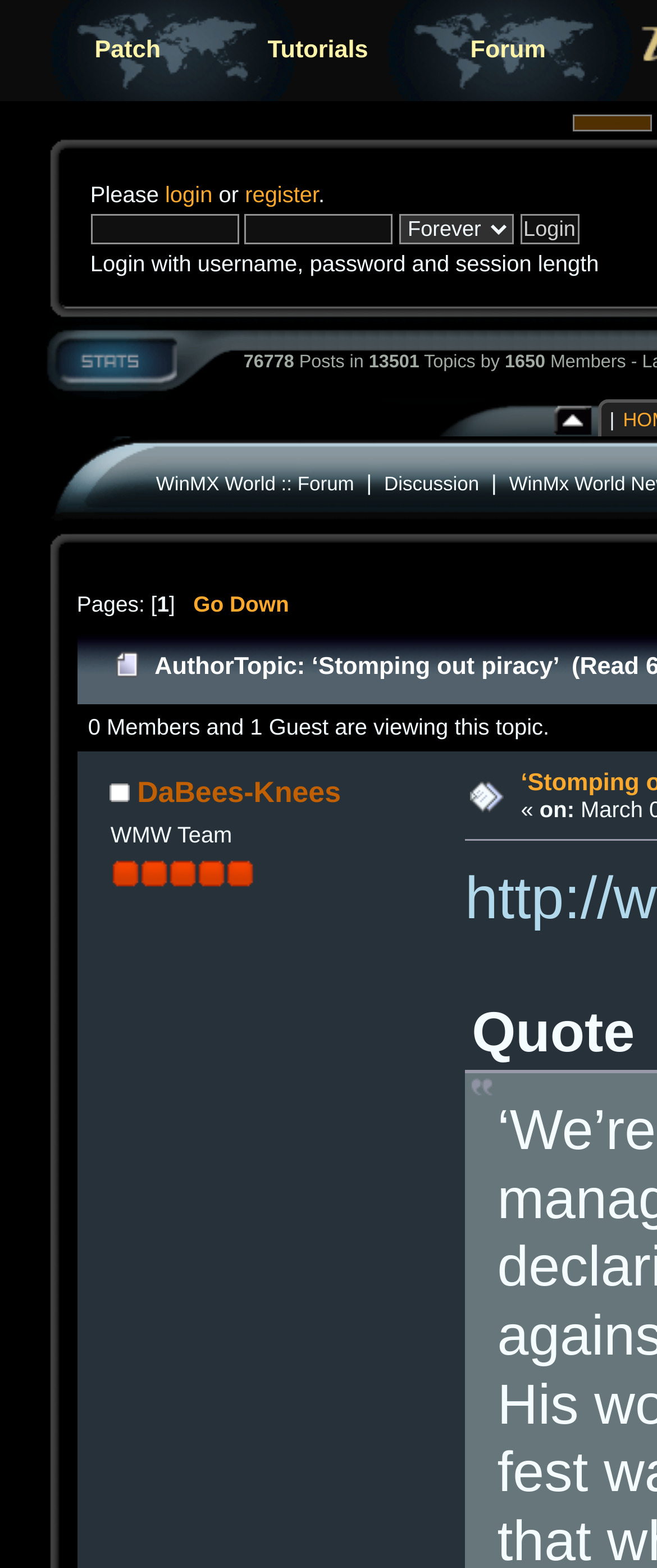Find the bounding box coordinates for the area you need to click to carry out the instruction: "Click the 'WinMX World :: Forum' link". The coordinates should be four float numbers between 0 and 1, indicated as [left, top, right, bottom].

[0.237, 0.301, 0.539, 0.315]